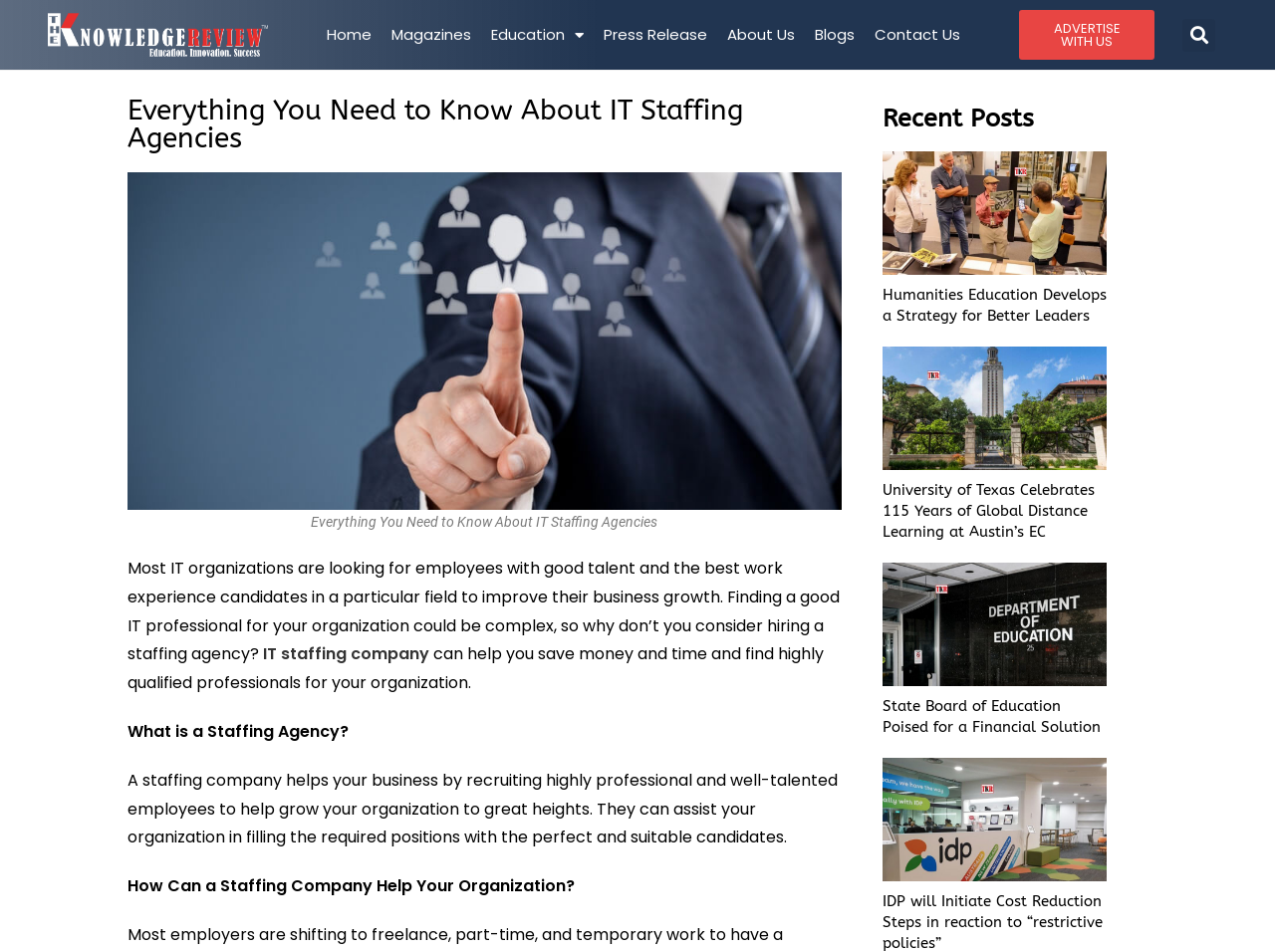What type of image is associated with the link 'Humanities'?
Based on the screenshot, give a detailed explanation to answer the question.

The link 'Humanities' is associated with an image, which is likely an image representing Humanities, as it is part of the article 'Humanities Education Develops a Strategy for Better Leaders'.